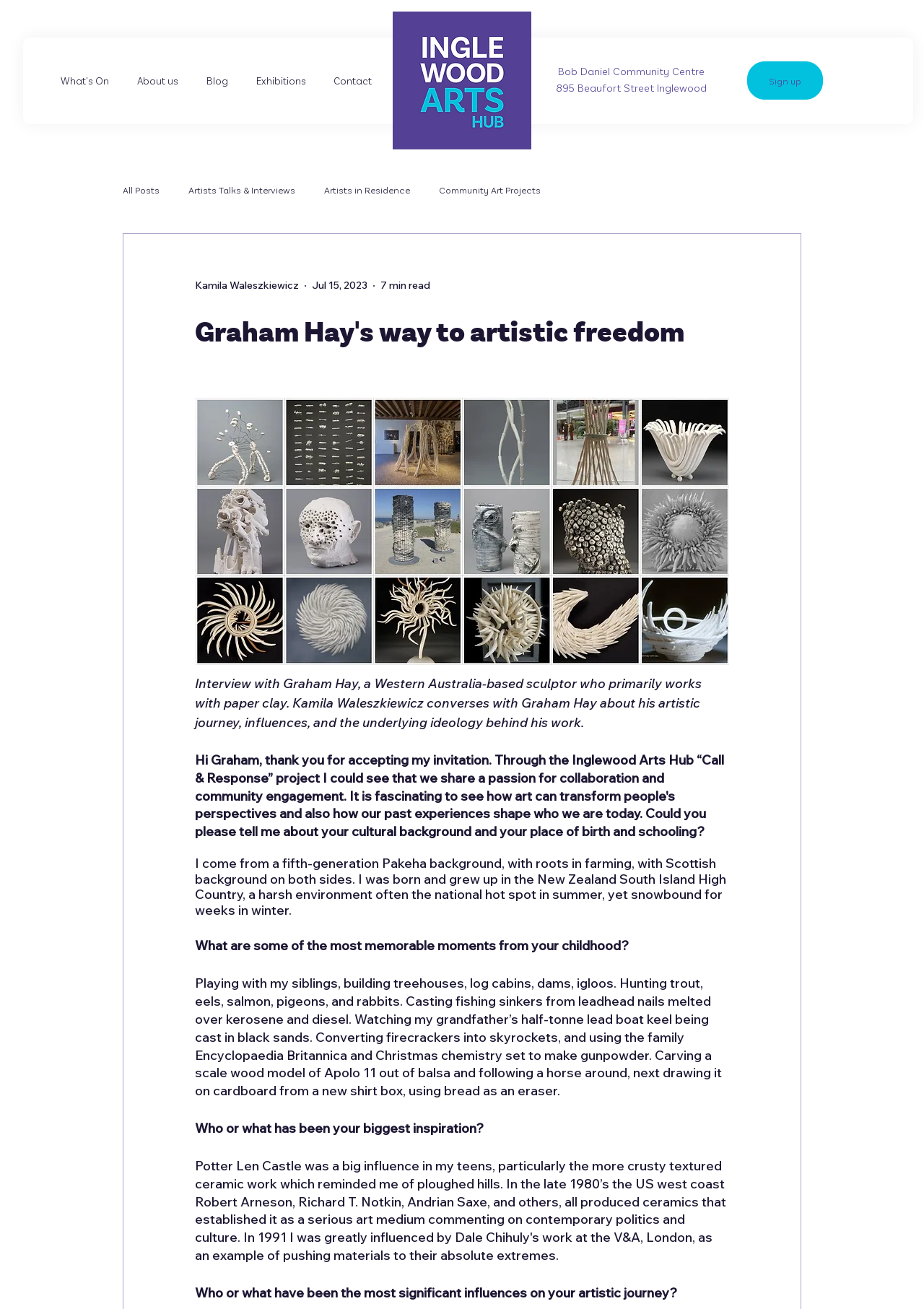Show the bounding box coordinates for the HTML element as described: "Sign up".

[0.809, 0.047, 0.89, 0.076]